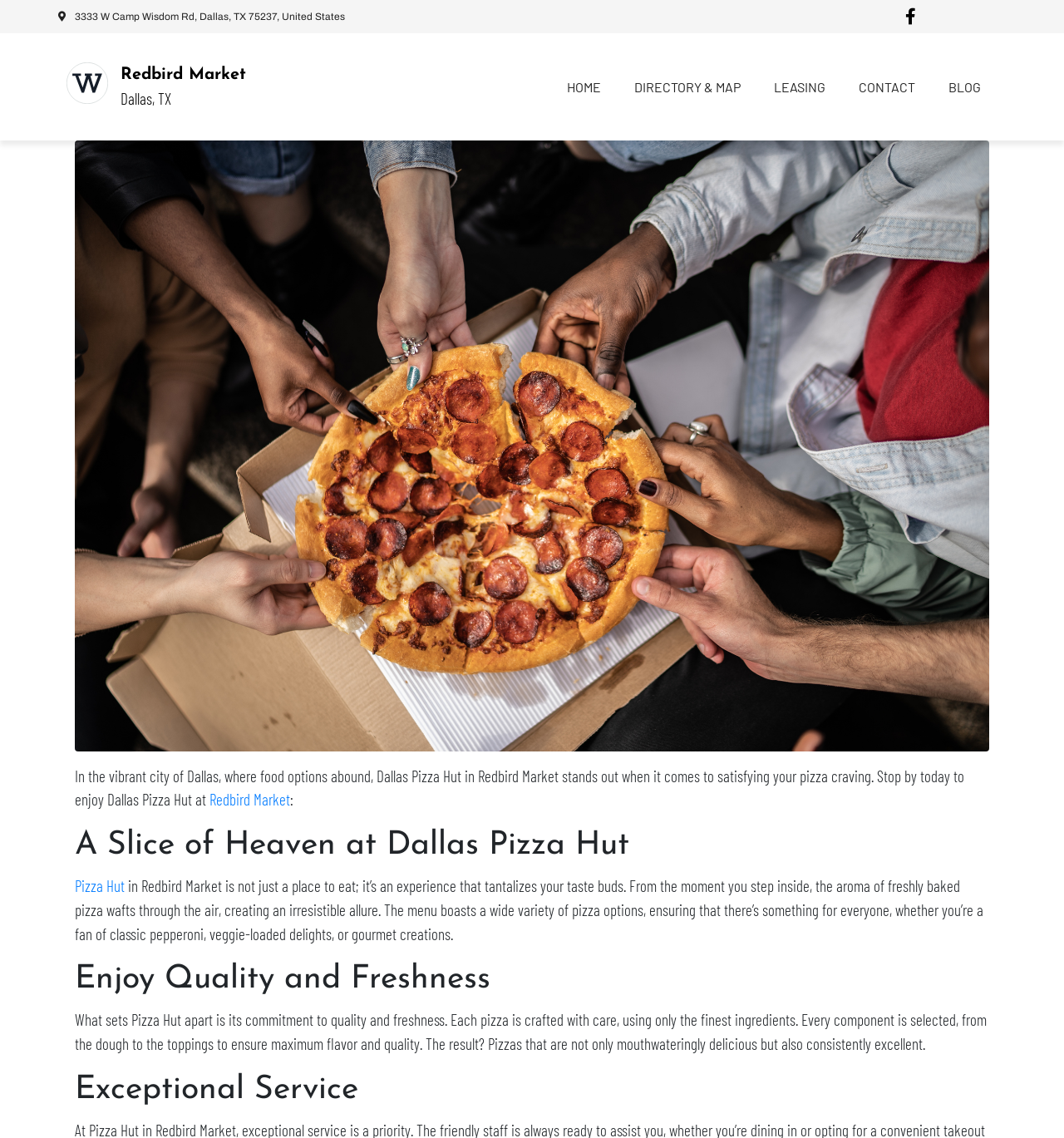What is the atmosphere of Pizza Hut in Redbird Market? Analyze the screenshot and reply with just one word or a short phrase.

Irresistible allure